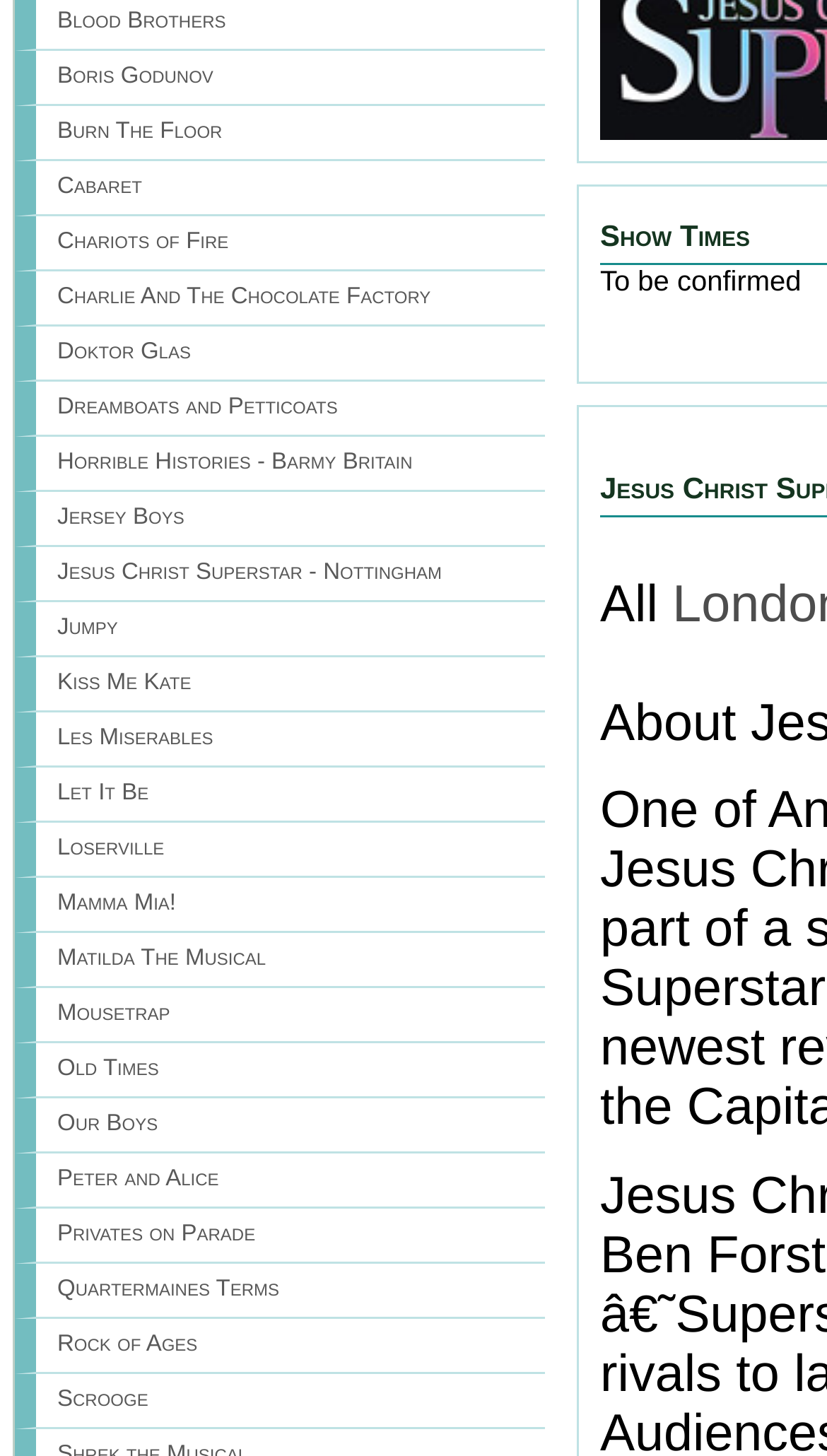Identify the bounding box of the HTML element described as: "Scrooge".

[0.069, 0.952, 0.179, 0.97]